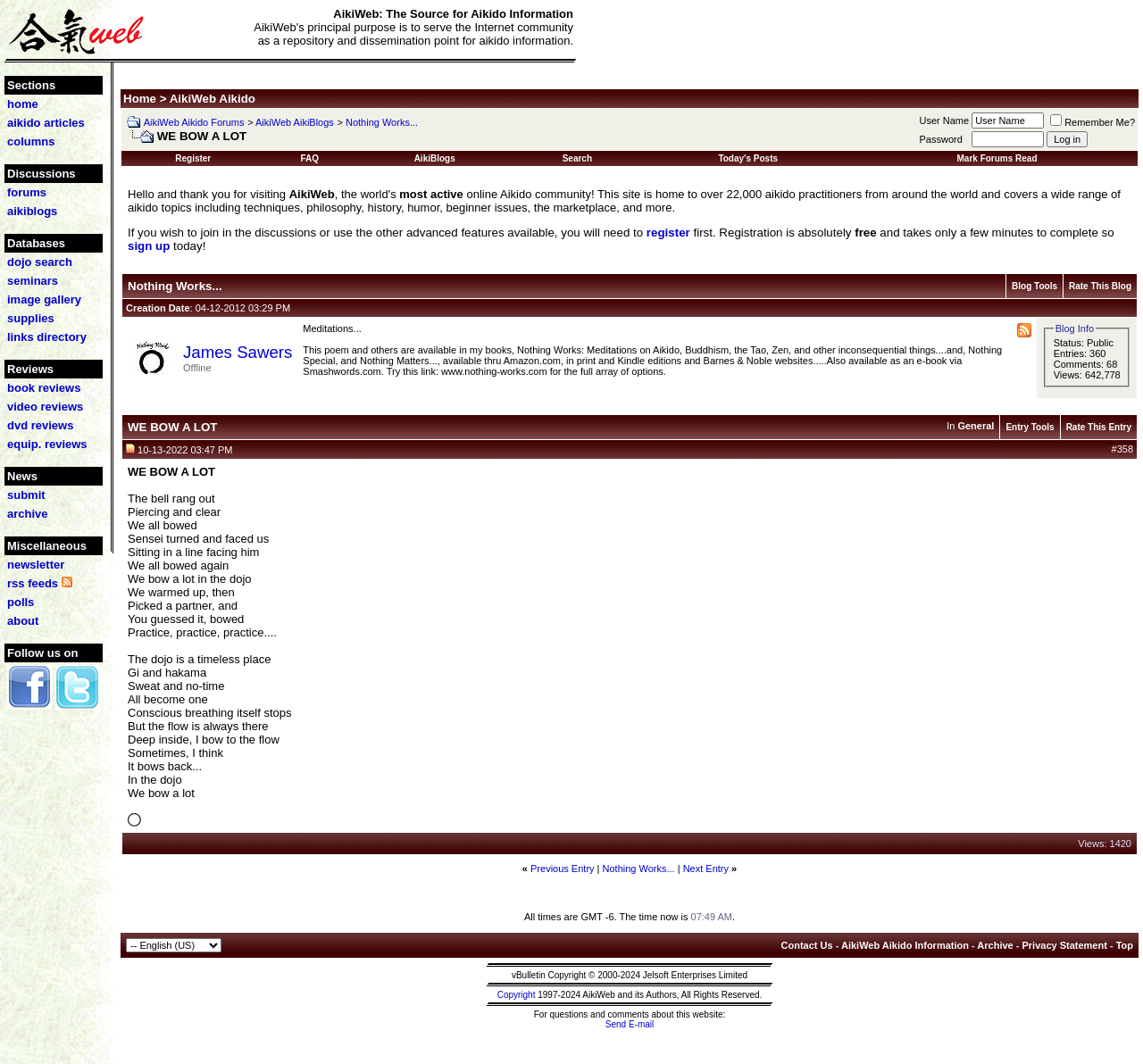How many sections are available on the webpage?
Ensure your answer is thorough and detailed.

By counting the number of links in the section table, I found that there are 12 sections available on the webpage, including home, aikido articles, columns, discussions, forums, aikiblogs, databases, dojo search, seminars, image gallery, supplies, and links directory.